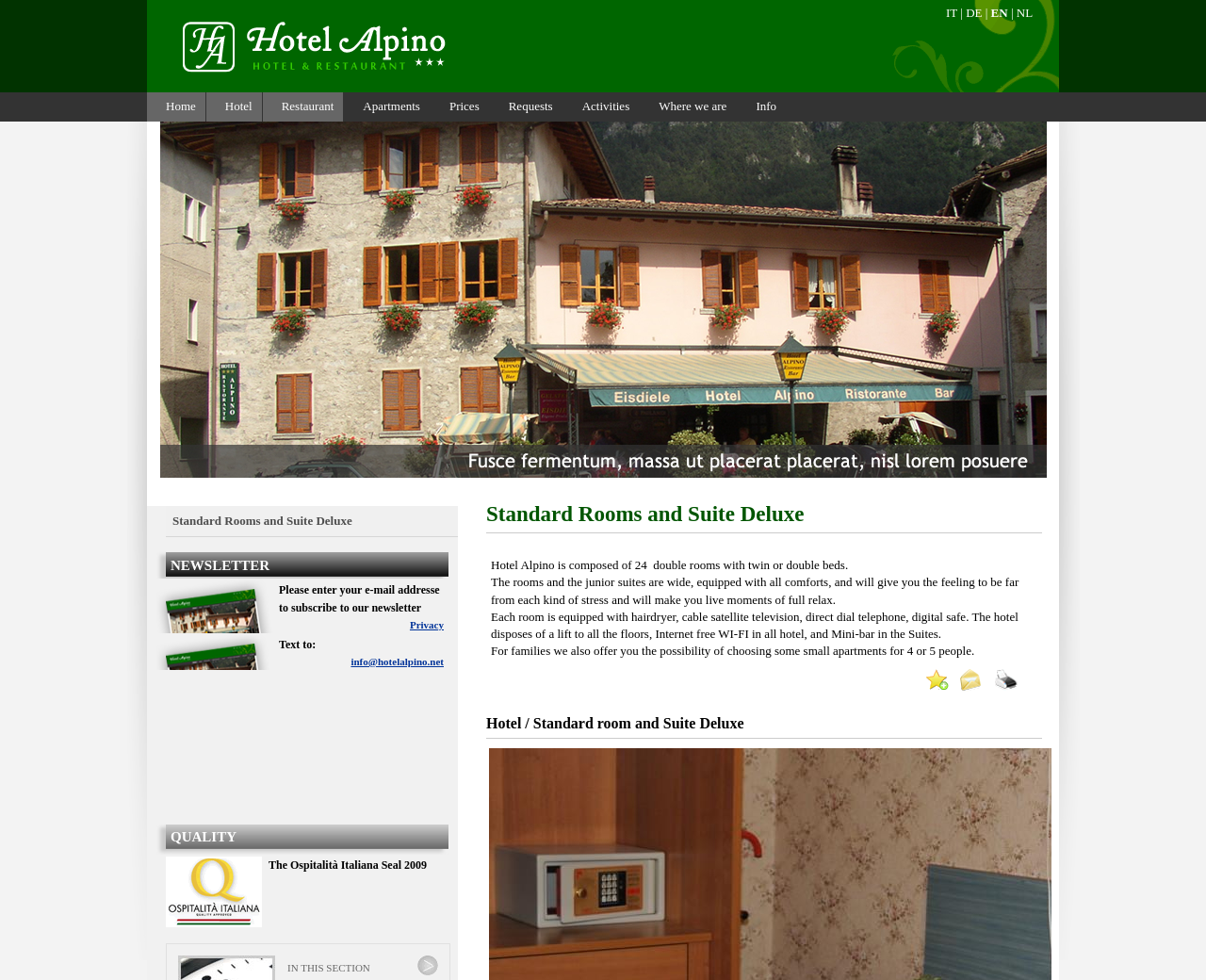Please answer the following question using a single word or phrase: Is there a newsletter subscription form on the webpage?

Yes